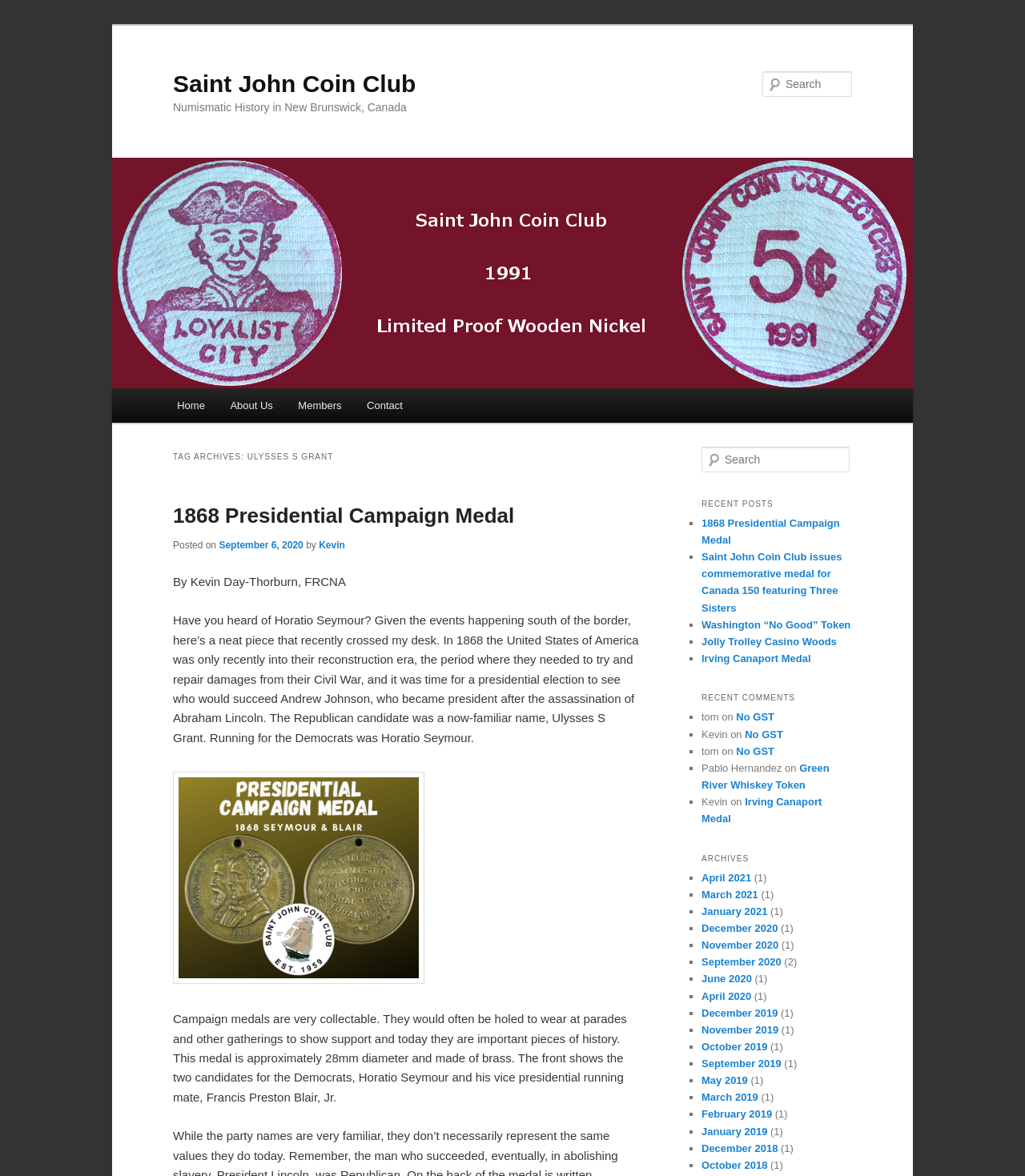What is the main title displayed on this webpage?

Saint John Coin Club